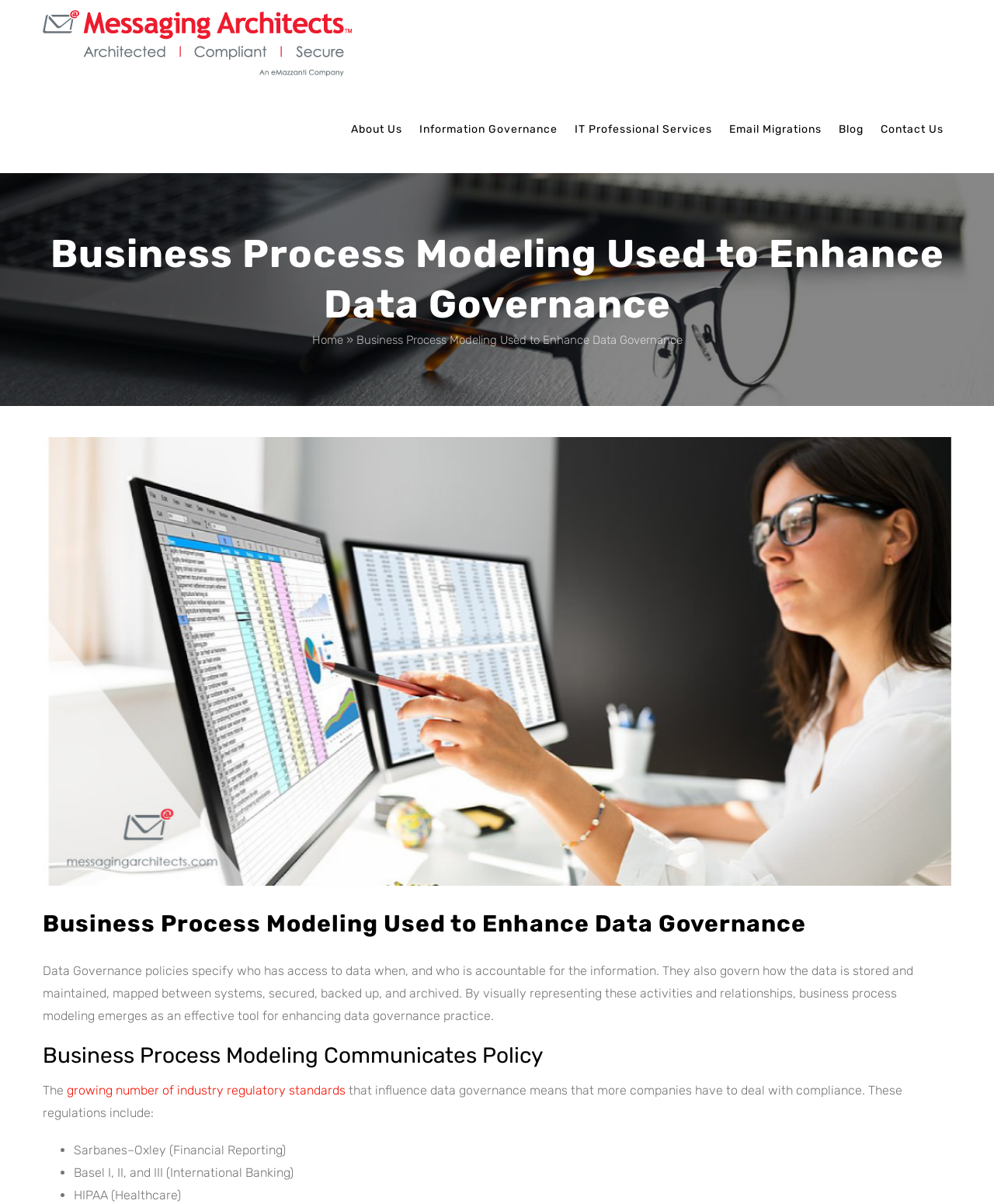What is the logo of the company?
Please use the image to deliver a detailed and complete answer.

The logo of the company is located at the top left corner of the webpage, and it is an image with a bounding box coordinate of [0.042, 0.003, 0.355, 0.068]. The logo is a link that can be clicked to navigate to the company's homepage.